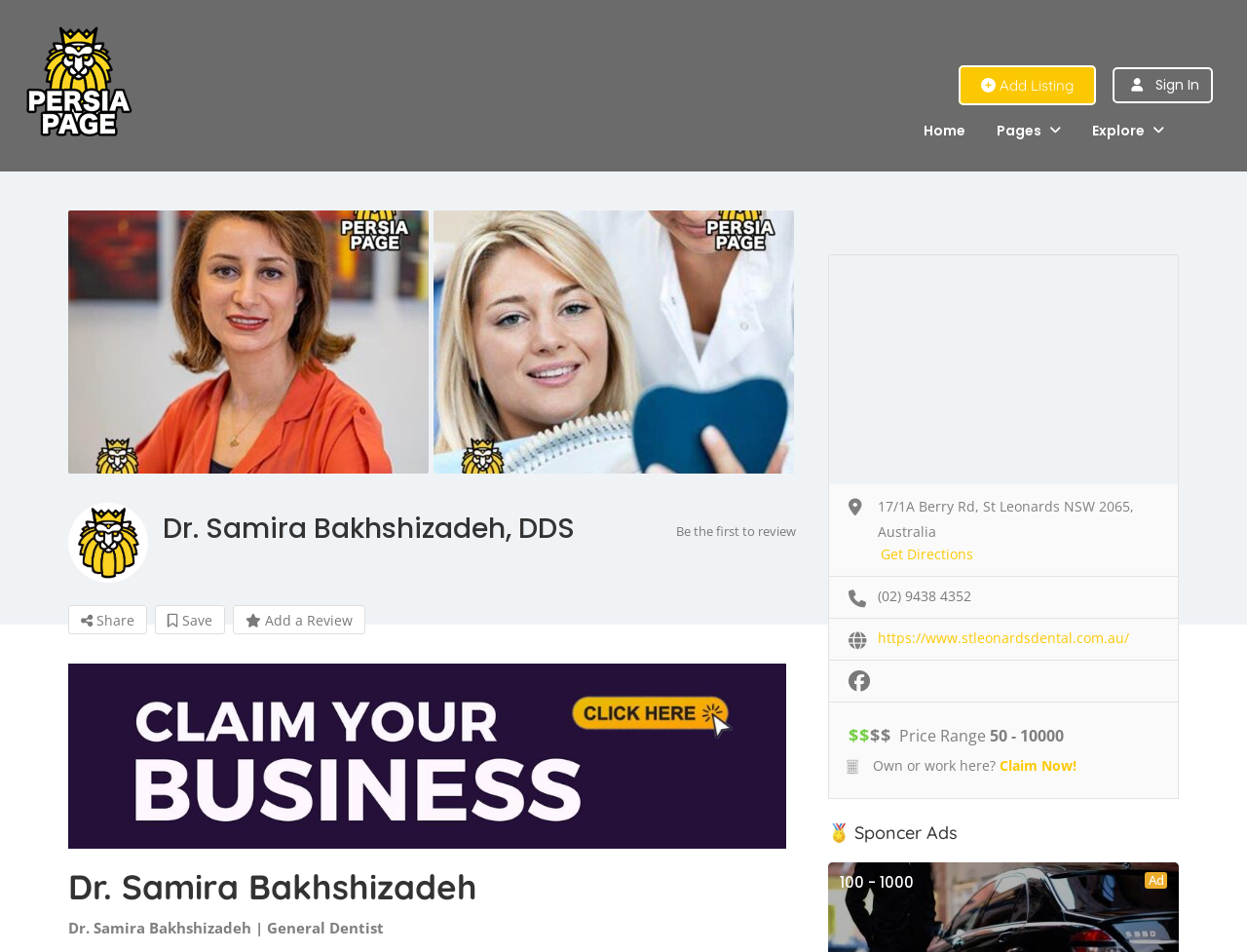Determine the bounding box coordinates of the UI element that matches the following description: "alt="Persian Business Directory"". The coordinates should be four float numbers between 0 and 1 in the format [left, top, right, bottom].

[0.055, 0.783, 0.63, 0.803]